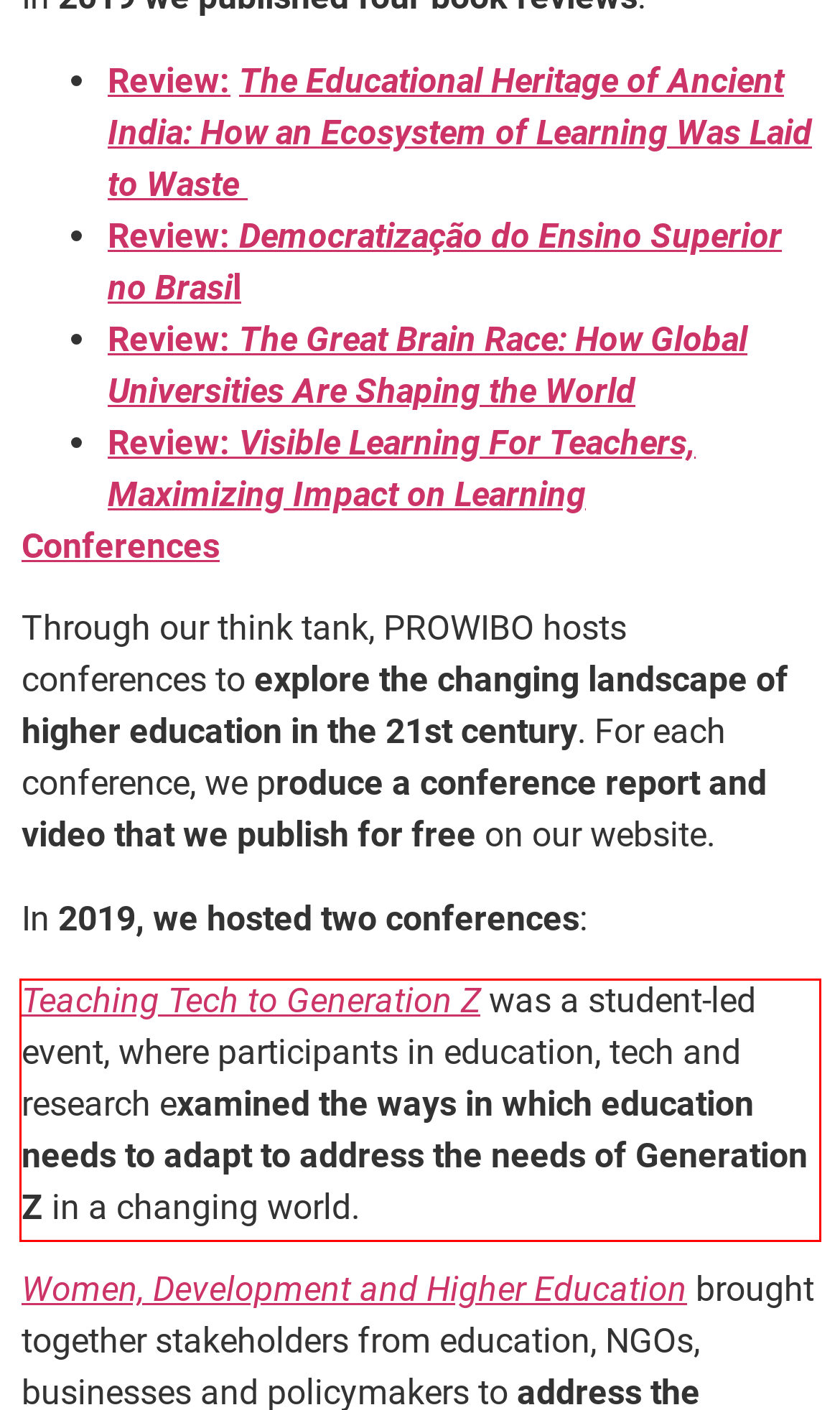Please perform OCR on the text within the red rectangle in the webpage screenshot and return the text content.

Teaching Tech to Generation Z was a student-led event, where participants in education, tech and research examined the ways in which education needs to adapt to address the needs of Generation Z in a changing world.